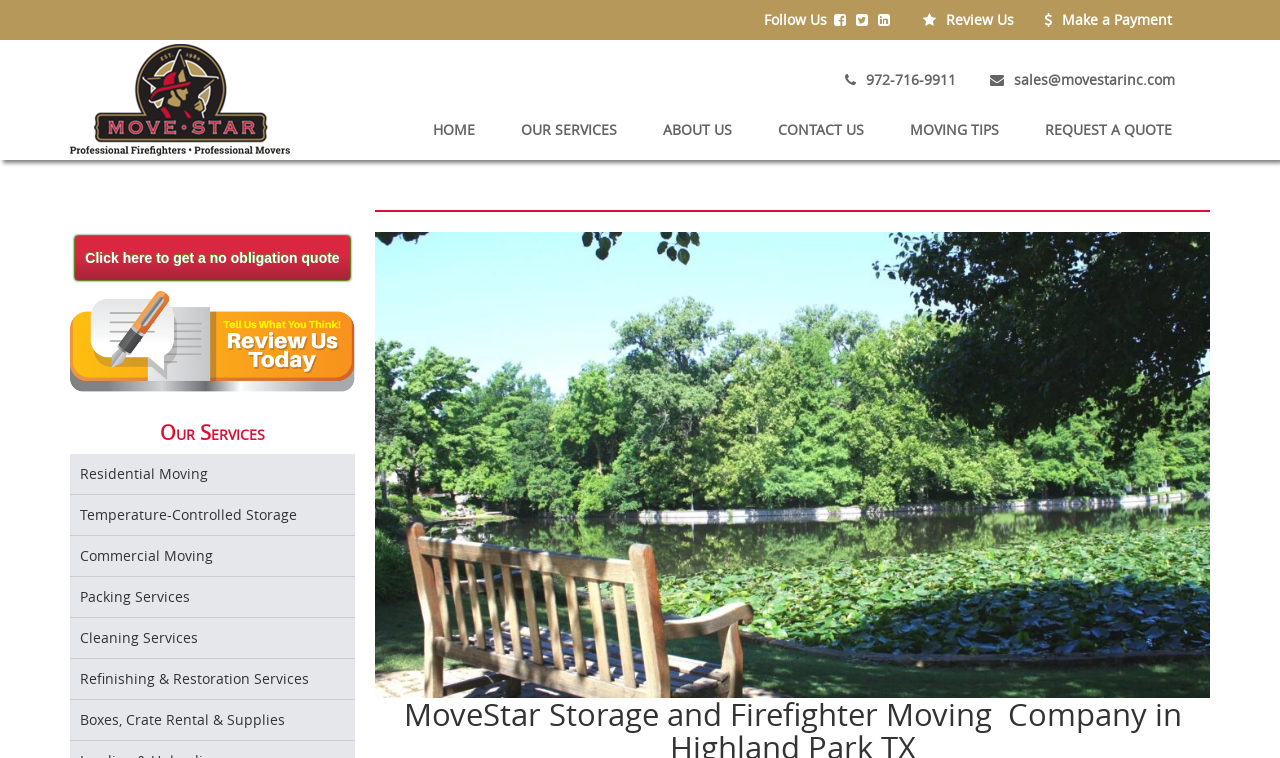Please provide a comprehensive answer to the question based on the screenshot: What is the email address to contact?

I found the email address by looking at the link with the '' icon, which is 'sales@movestarinc.com'. This is the email address to contact the company.